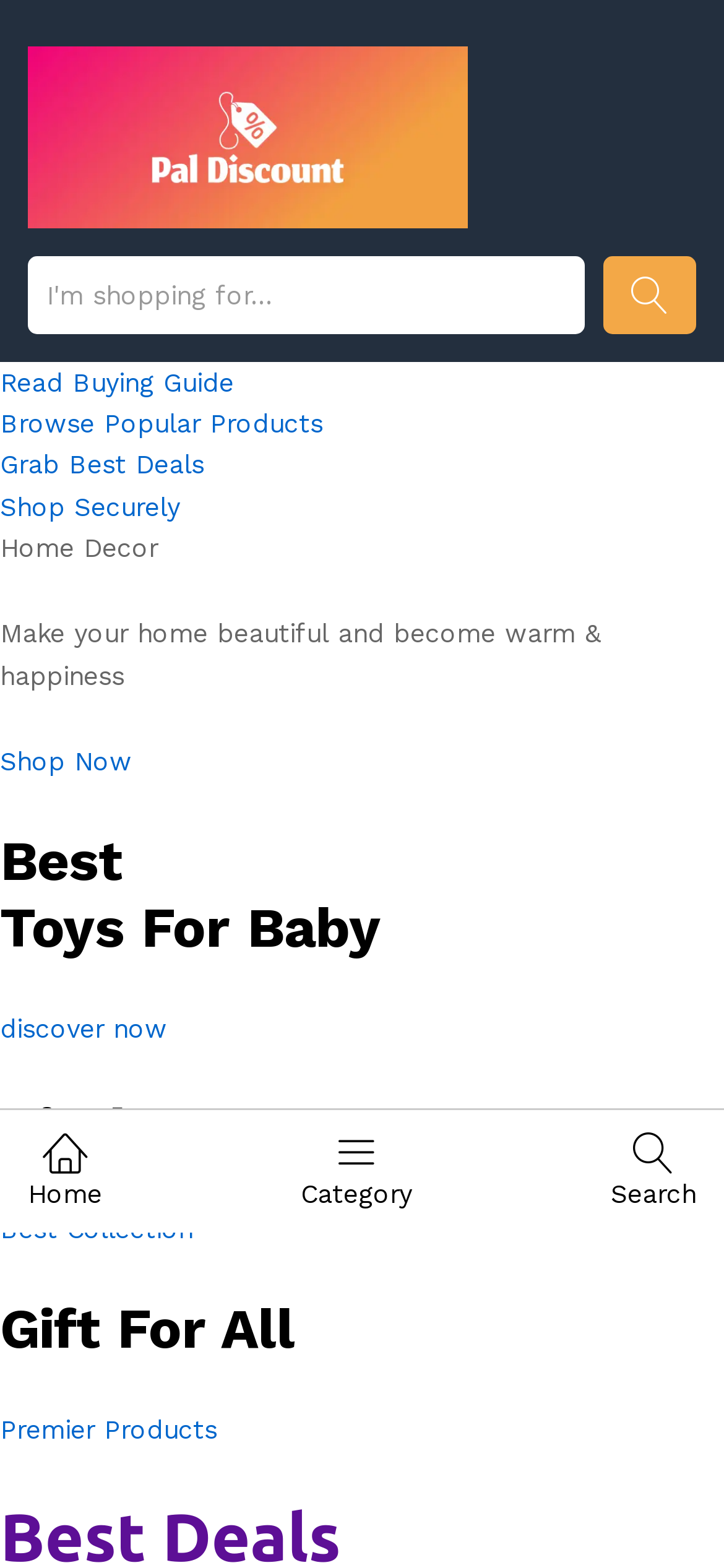Kindly determine the bounding box coordinates for the clickable area to achieve the given instruction: "discover best toys for baby".

[0.0, 0.646, 0.231, 0.665]